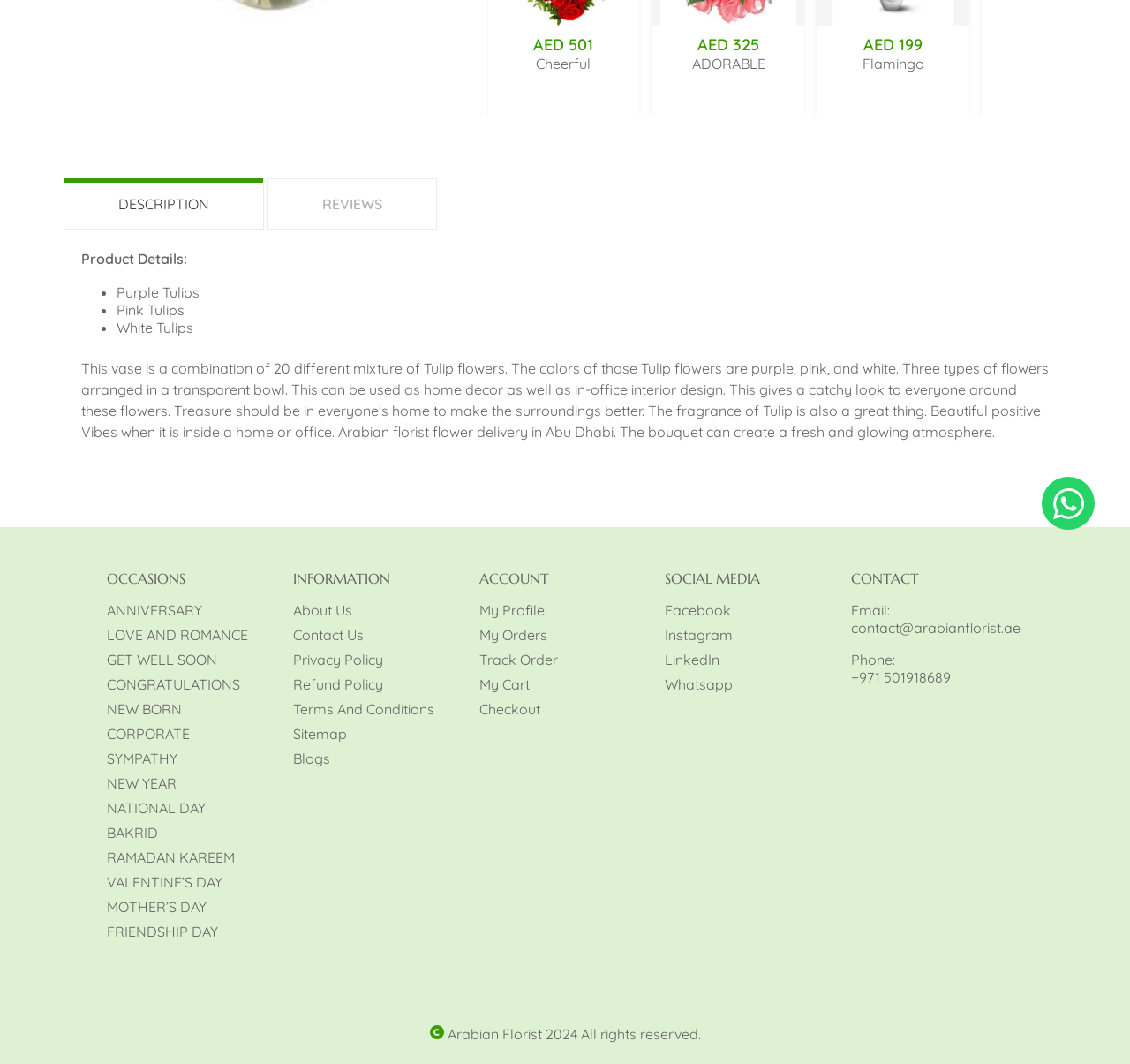Given the element description: "Terms And Conditions", predict the bounding box coordinates of this UI element. The coordinates must be four float numbers between 0 and 1, given as [left, top, right, bottom].

[0.259, 0.658, 0.384, 0.675]